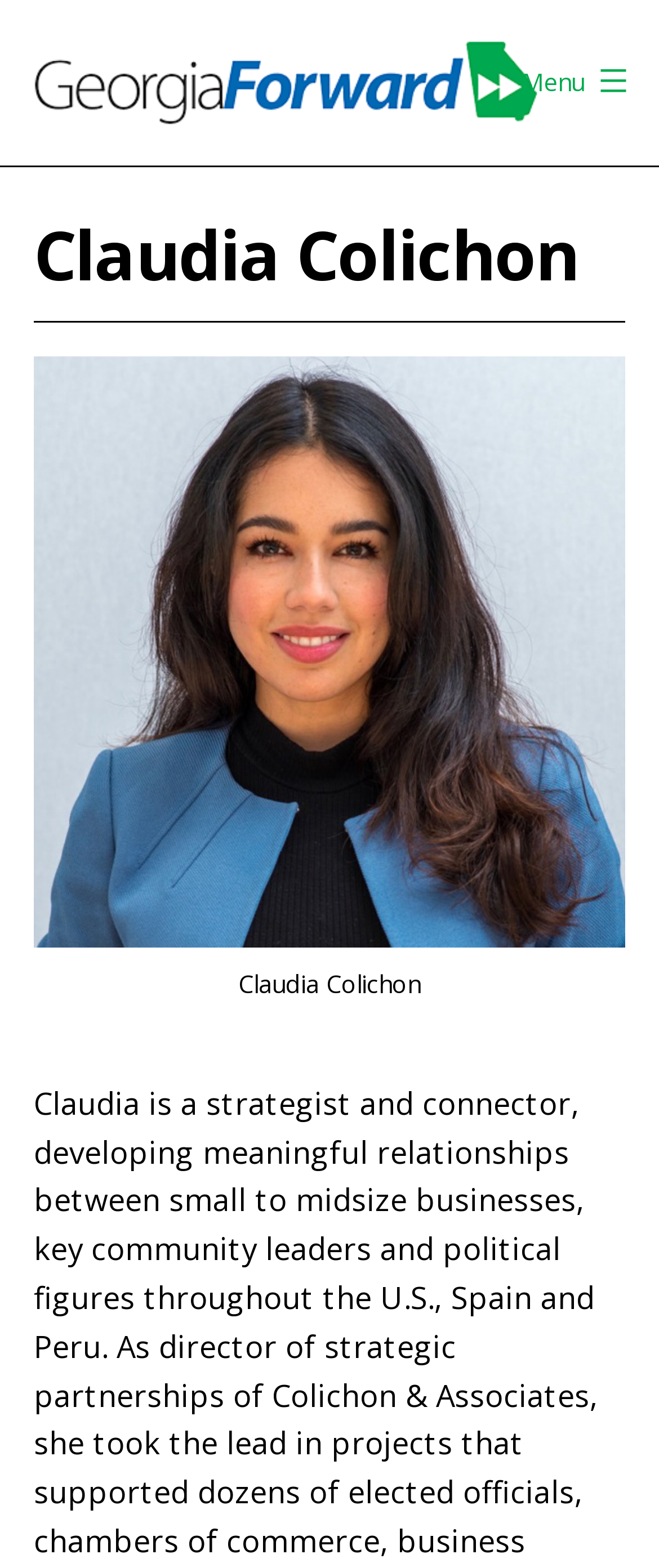Generate a thorough caption that explains the contents of the webpage.

The webpage is about Claudia Colichon, and it appears to be a profile or biography page. At the top left, there is a link to "GeorgiaForward" accompanied by an image with the same name. This link and image combination is repeated again below, but with a slightly different position and size.

To the right of the top link, there is a button labeled "Menu" that, when expanded, controls a primary menu list. Below the menu button, there is a header section that spans the full width of the page. Within this header, there is a heading element that displays the name "Claudia Colichon".

Below the header, there is a figure element that takes up a significant portion of the page. This figure contains an image of Claudia Colichon, which is accompanied by a figcaption element that provides additional information about the image. The image and its caption are positioned in the center of the page, with the image taking up most of the space.